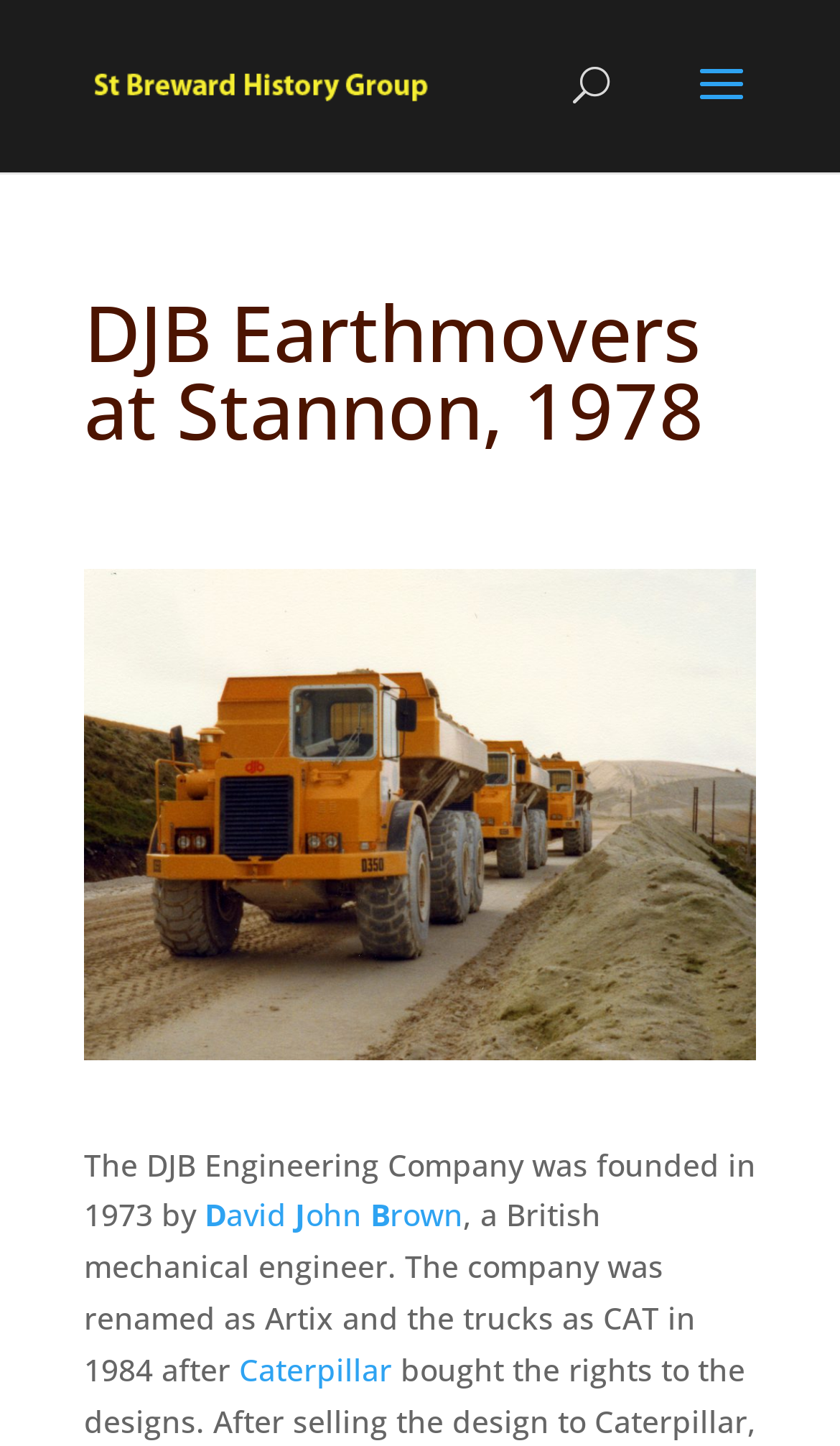Please give a short response to the question using one word or a phrase:
What brand were the trucks renamed as in 1984?

CAT